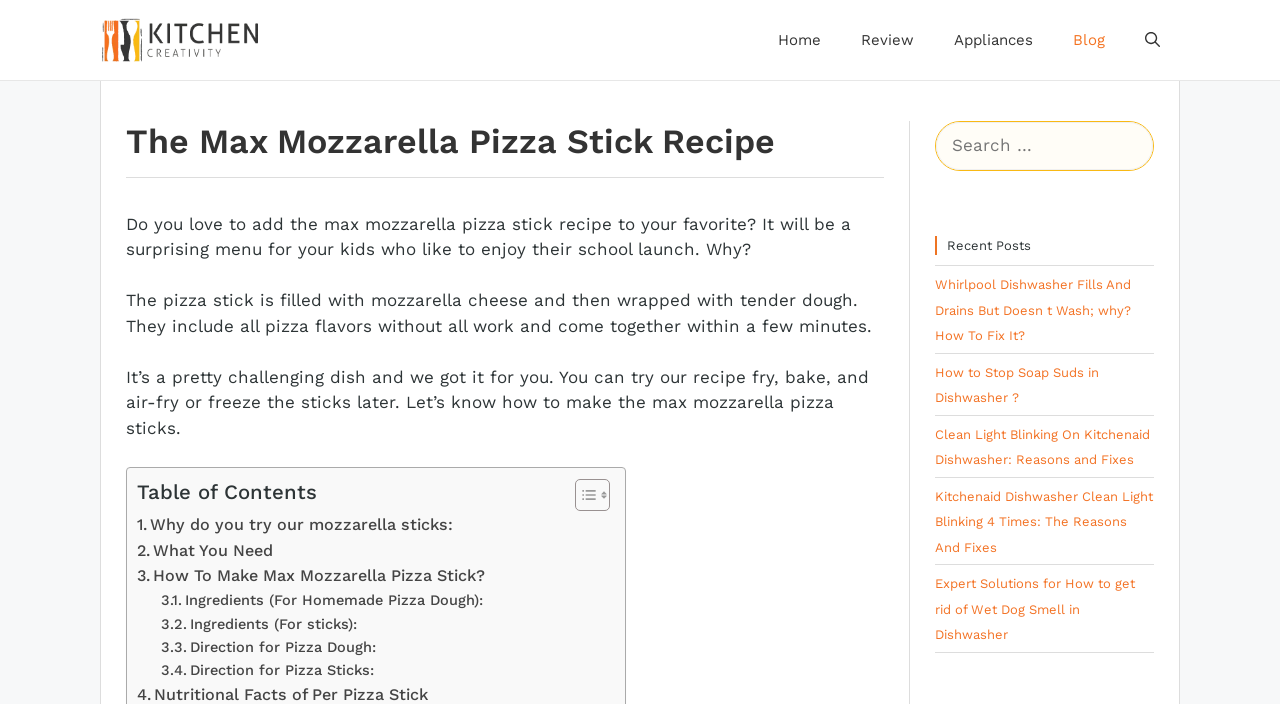Please answer the following question as detailed as possible based on the image: 
What is the purpose of the search box?

I looked at the search box element and found the text 'Search for:' which indicates that the purpose of the search box is to search for something on the website.